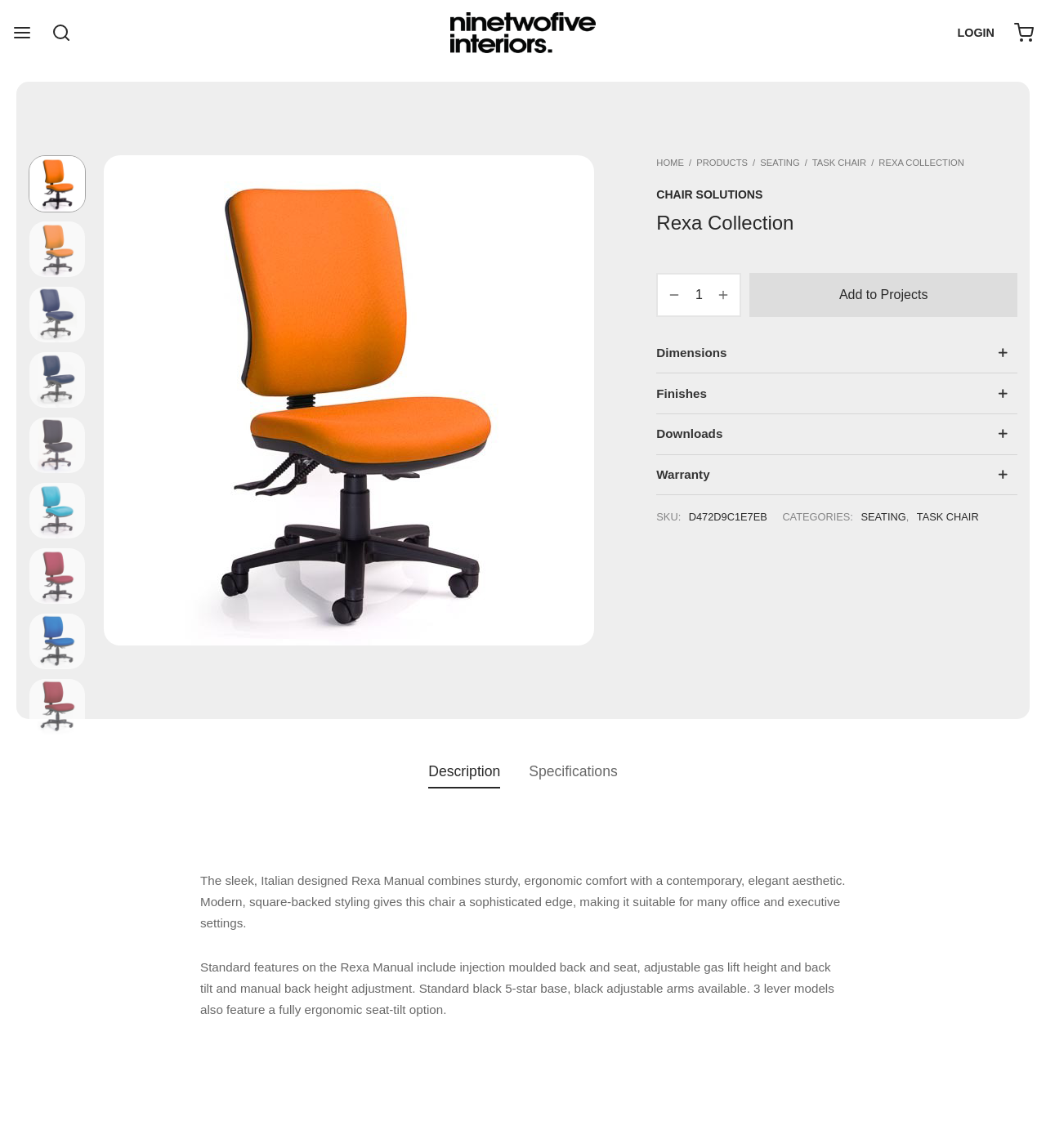Please identify the bounding box coordinates of the element I need to click to follow this instruction: "View the CART".

[0.97, 0.02, 0.988, 0.037]